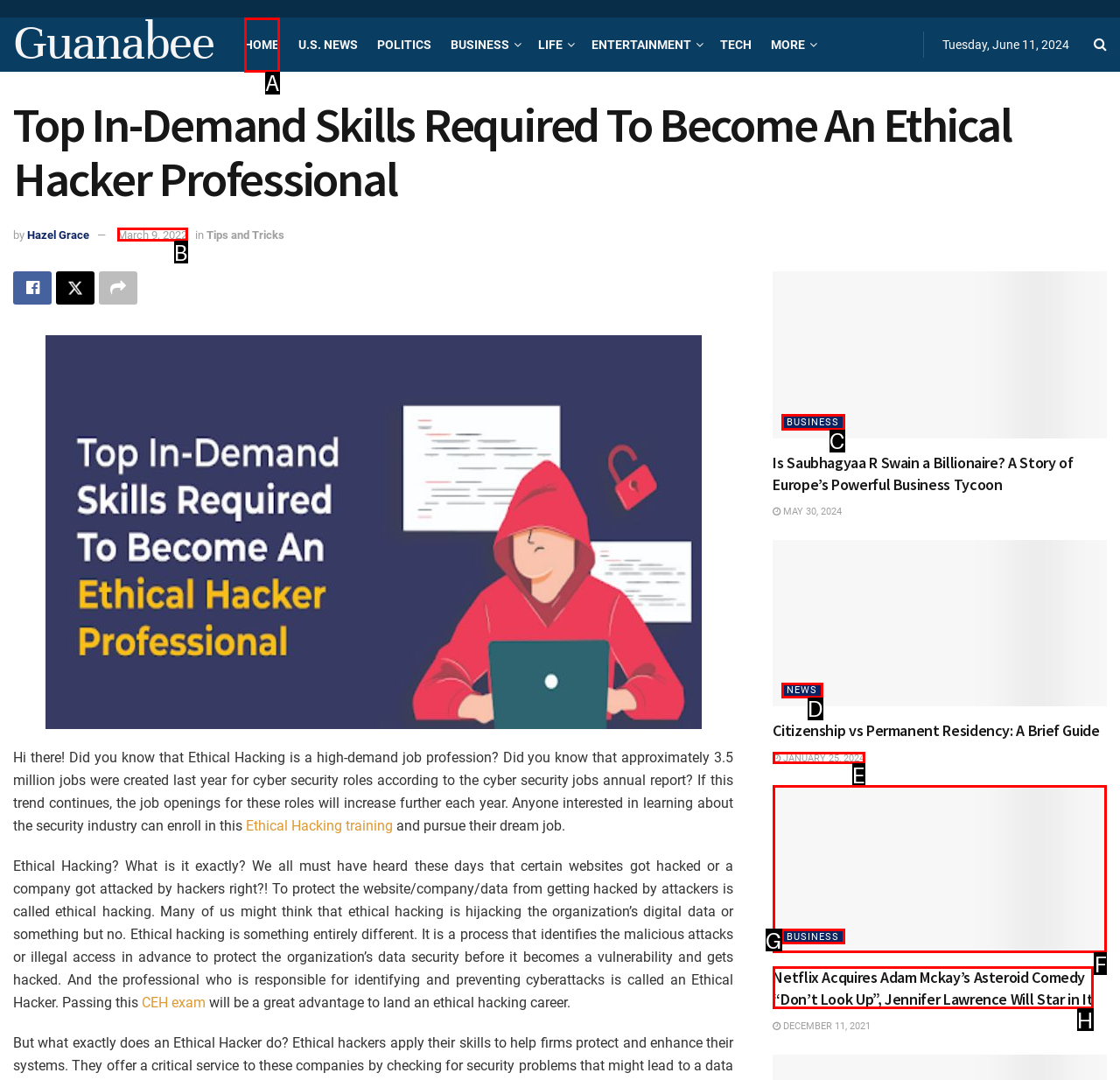Please indicate which HTML element to click in order to fulfill the following task: Check the news about BUSINESS Respond with the letter of the chosen option.

C